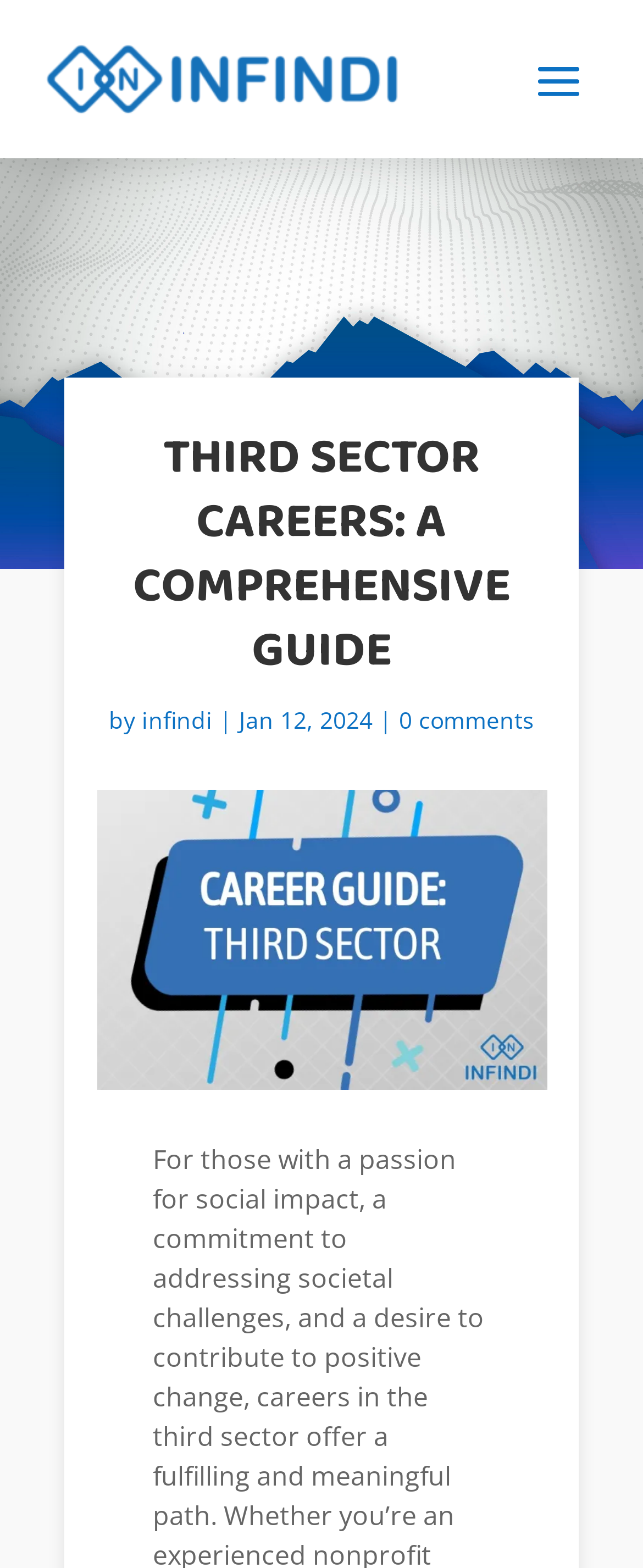Find the bounding box coordinates of the UI element according to this description: "0 comments".

[0.621, 0.449, 0.831, 0.469]